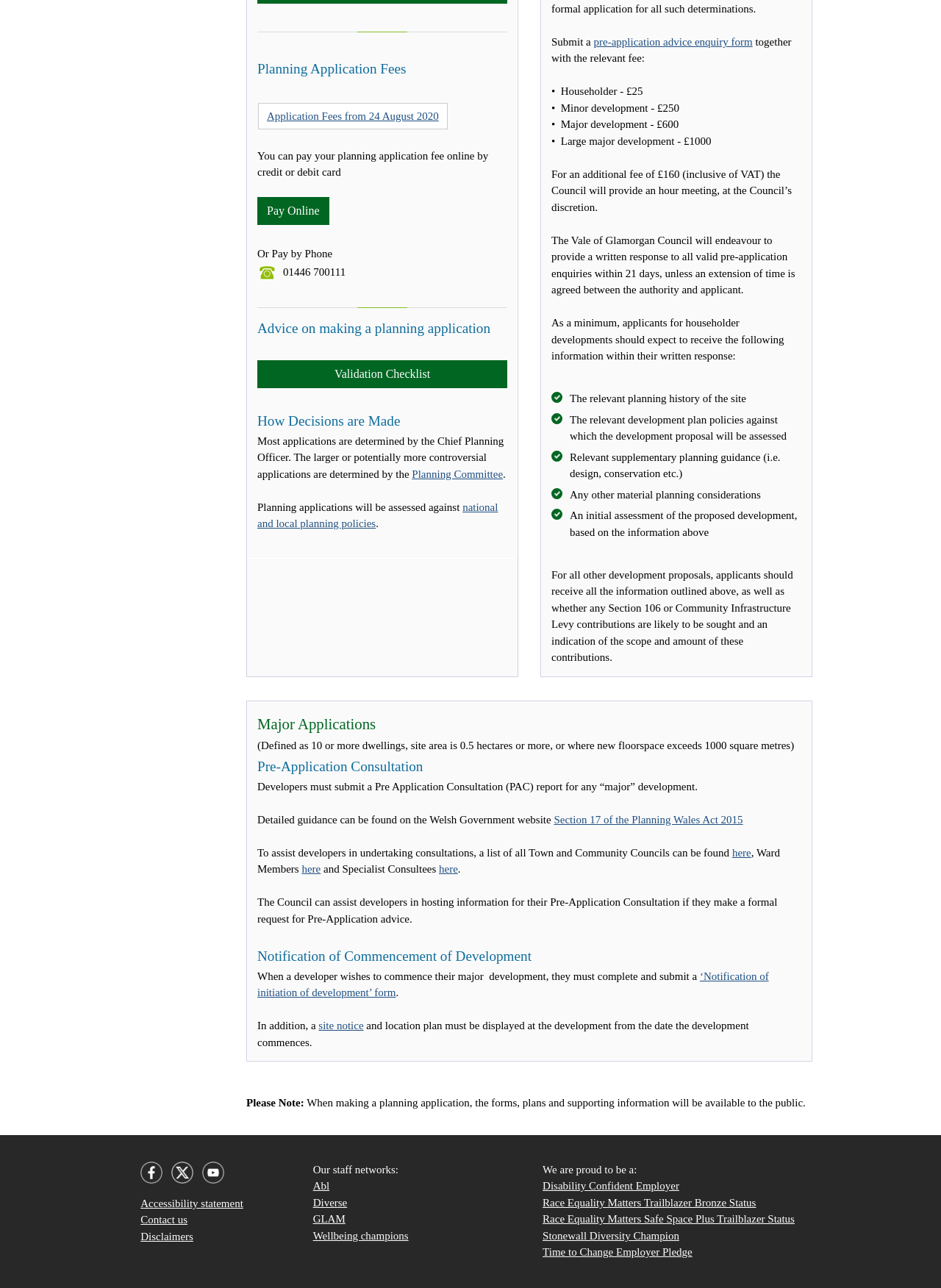Find the bounding box coordinates for the element described here: "Disability Confident Employer".

[0.577, 0.916, 0.722, 0.925]